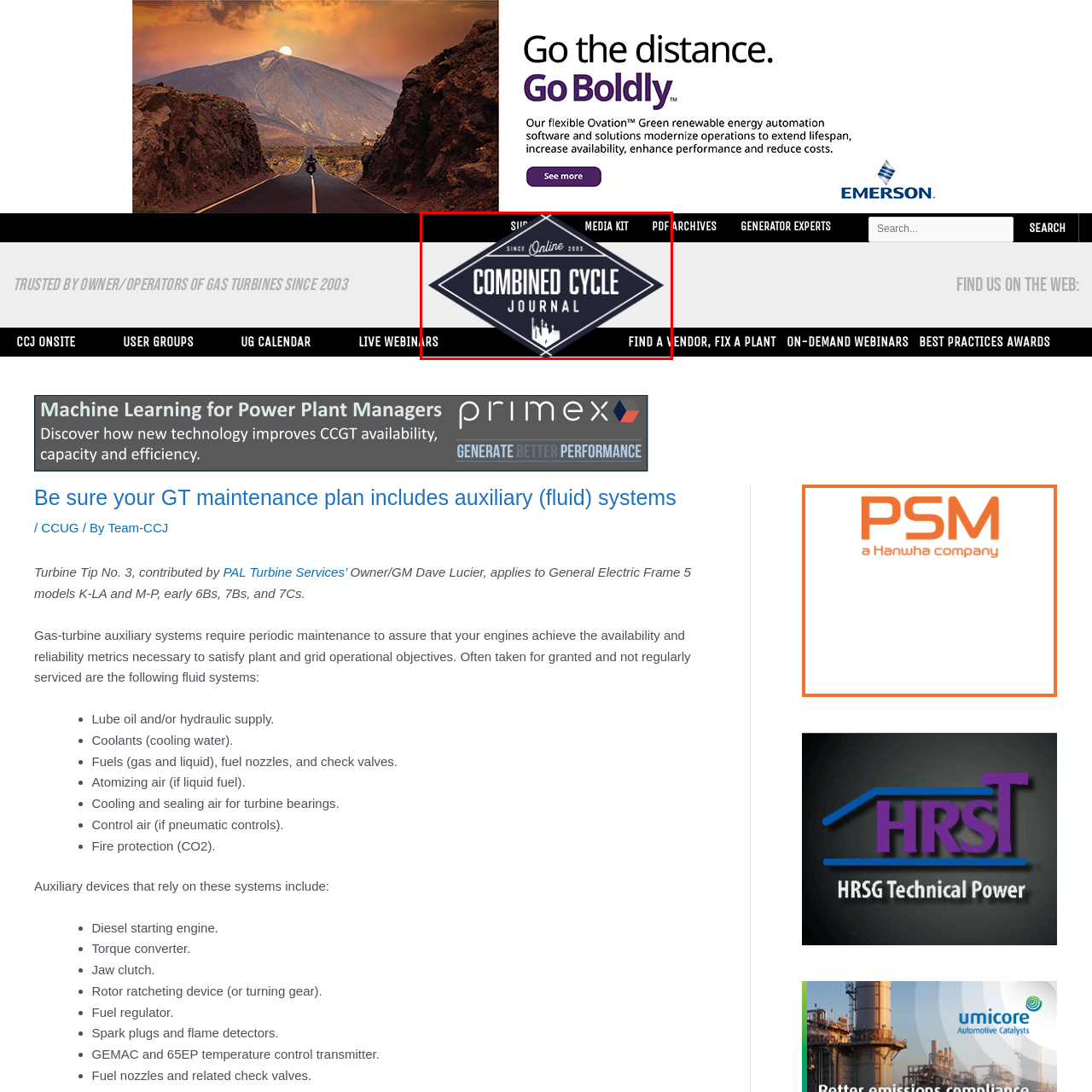Offer a detailed caption for the image that is surrounded by the red border.

The image features the logo of "Combined Cycle Journal," a publication dedicated to the combined cycle power industry. This emblem showcases a stylized diamond shape with the journal's name prominently displayed in bold, uppercase letters. The design incorporates a sleek monochrome color scheme, enhancing its modern and professional aesthetic. Below the title, subtle year markers highlight its establishment in 2003, emphasizing its long-standing presence in the industry. The logo is designed to convey trust and authority, appealing to turbine owners and operators looking for reliable information and insights.